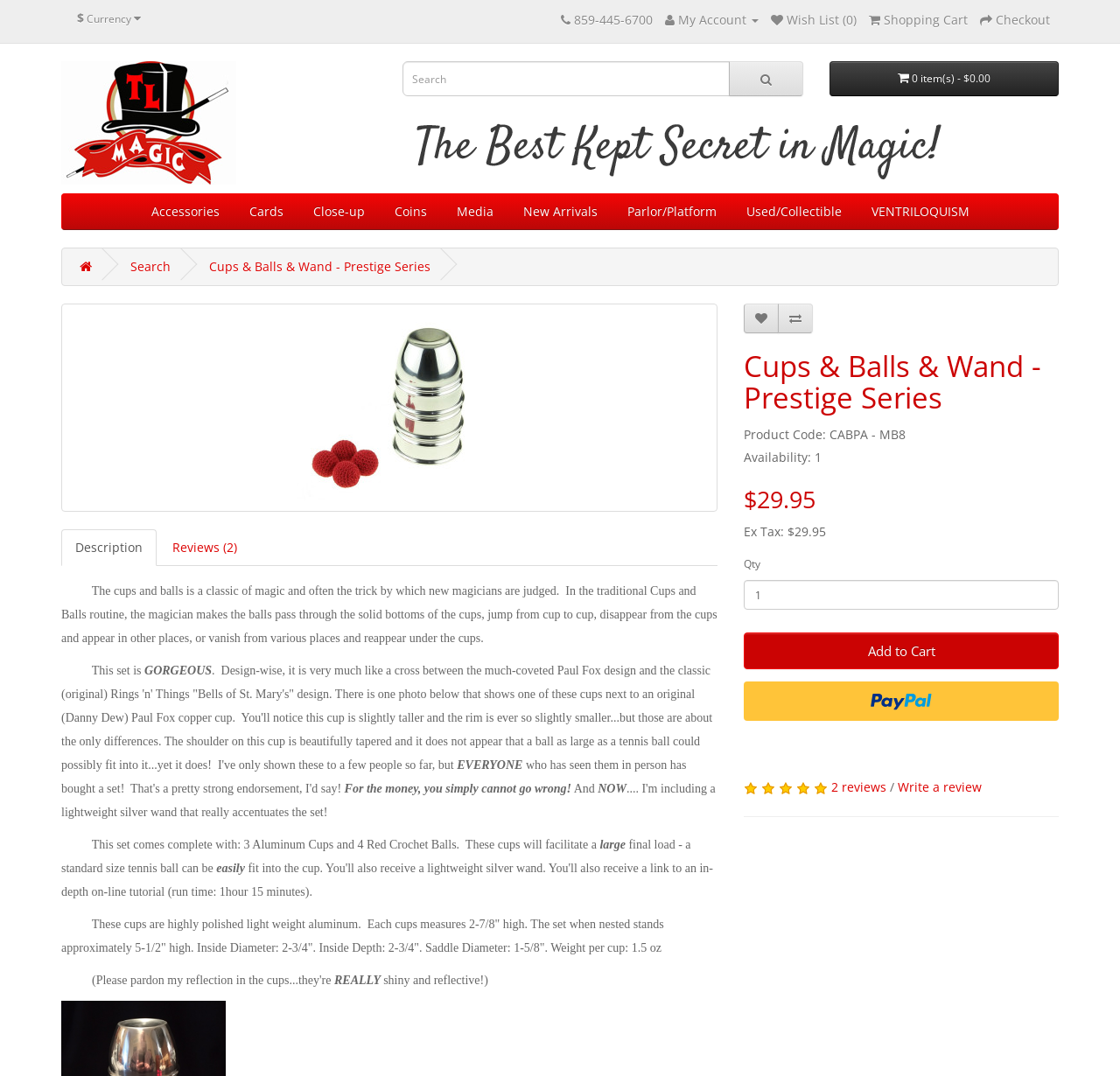Please give the bounding box coordinates of the area that should be clicked to fulfill the following instruction: "Checkout". The coordinates should be in the format of four float numbers from 0 to 1, i.e., [left, top, right, bottom].

[0.875, 0.011, 0.938, 0.026]